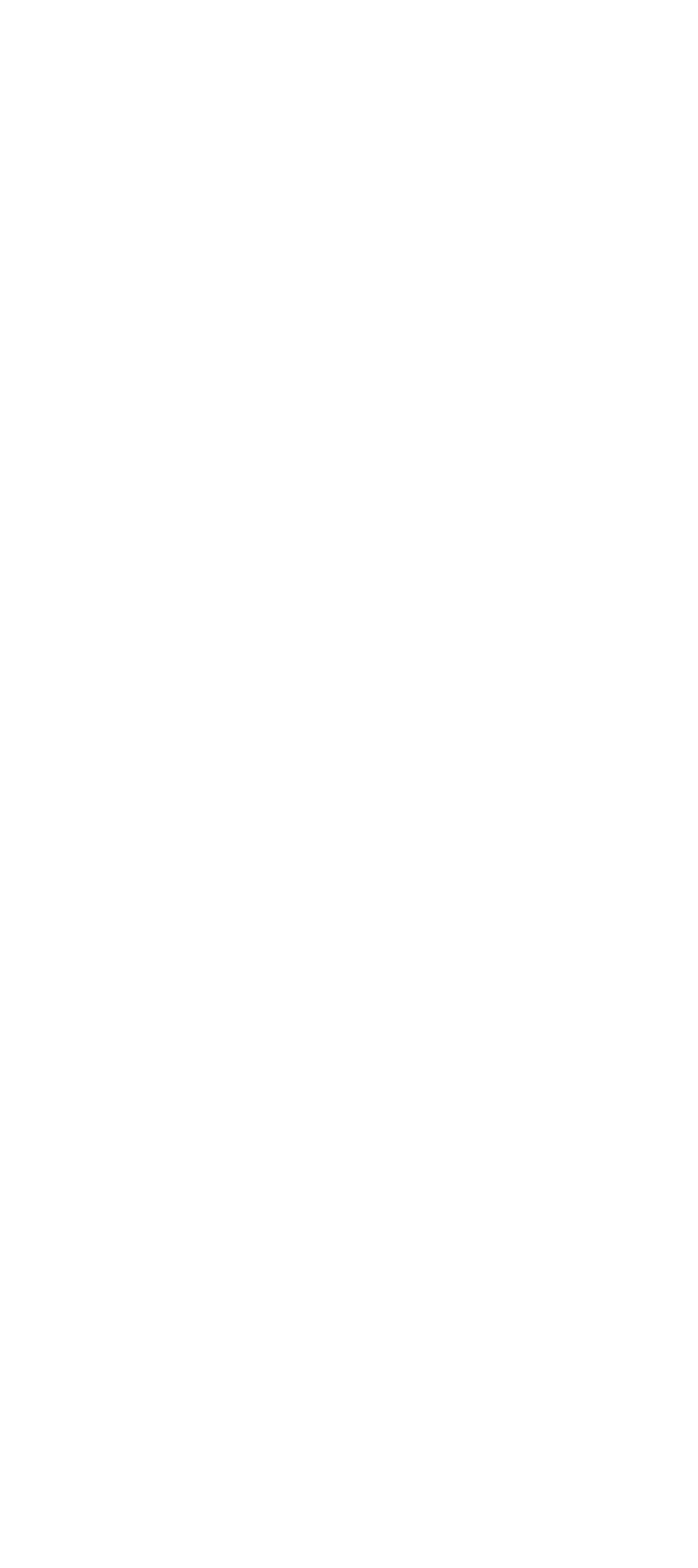What is the name of the website?
Look at the image and respond with a one-word or short-phrase answer.

Tesla Universe